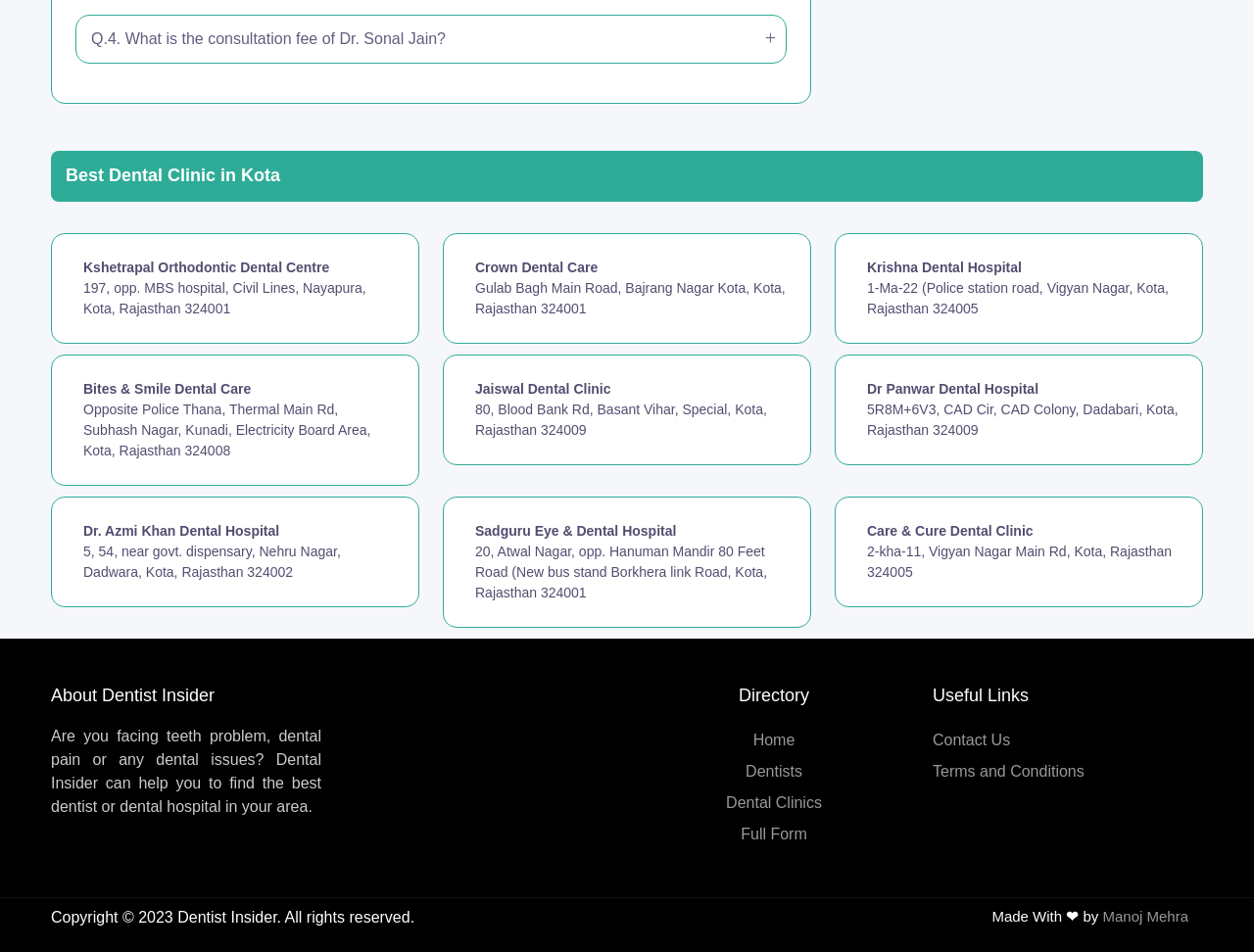Please study the image and answer the question comprehensively:
What is the name of the person who made this webpage?

I found the answer by looking at the footer section of the webpage, where it says 'Made With ❤️ by Manoj Mehra'.